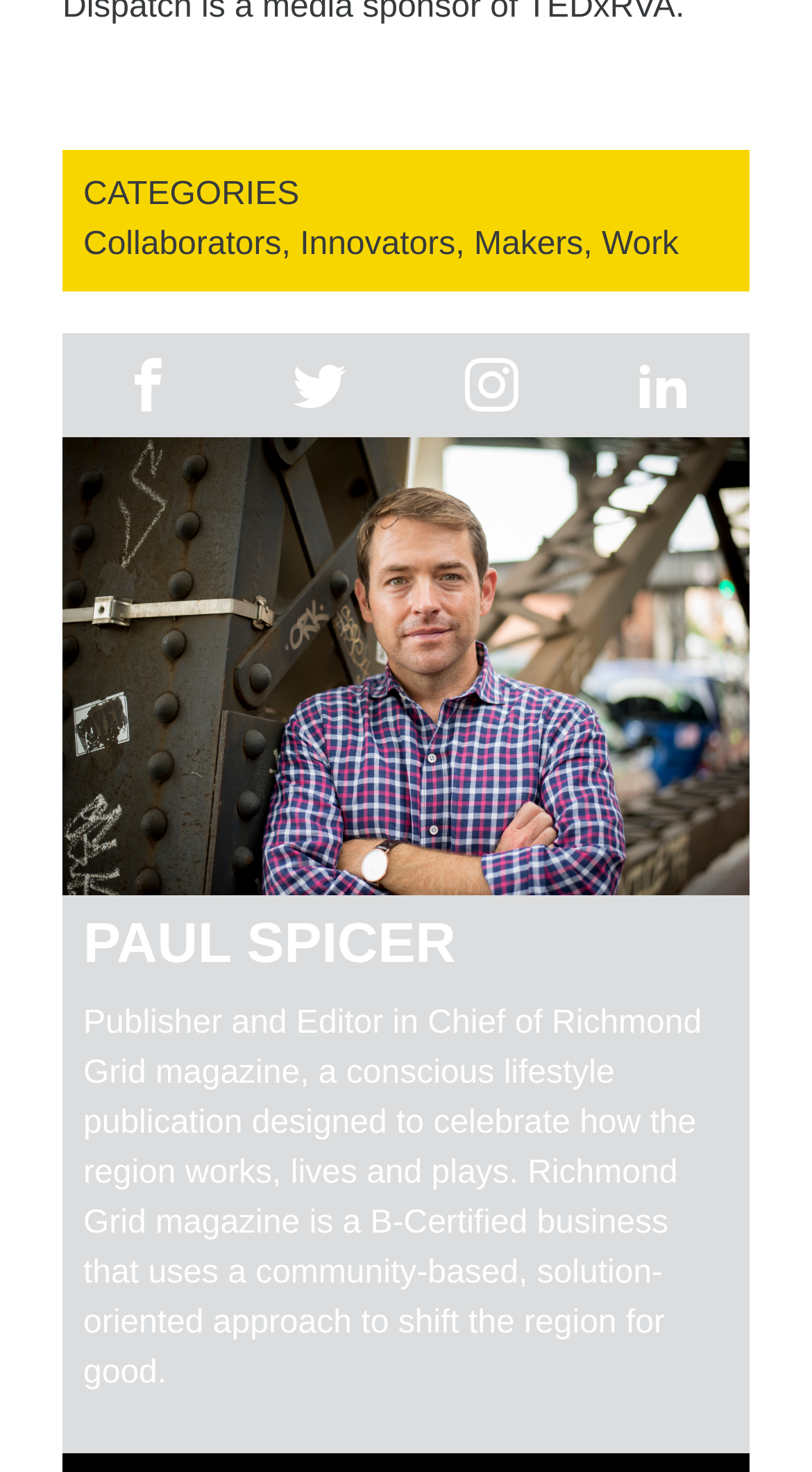What is the profession of Paul Spicer?
Make sure to answer the question with a detailed and comprehensive explanation.

I found a static text element that describes Paul Spicer as 'Publisher and Editor in Chief of Richmond Grid magazine', which indicates his profession.